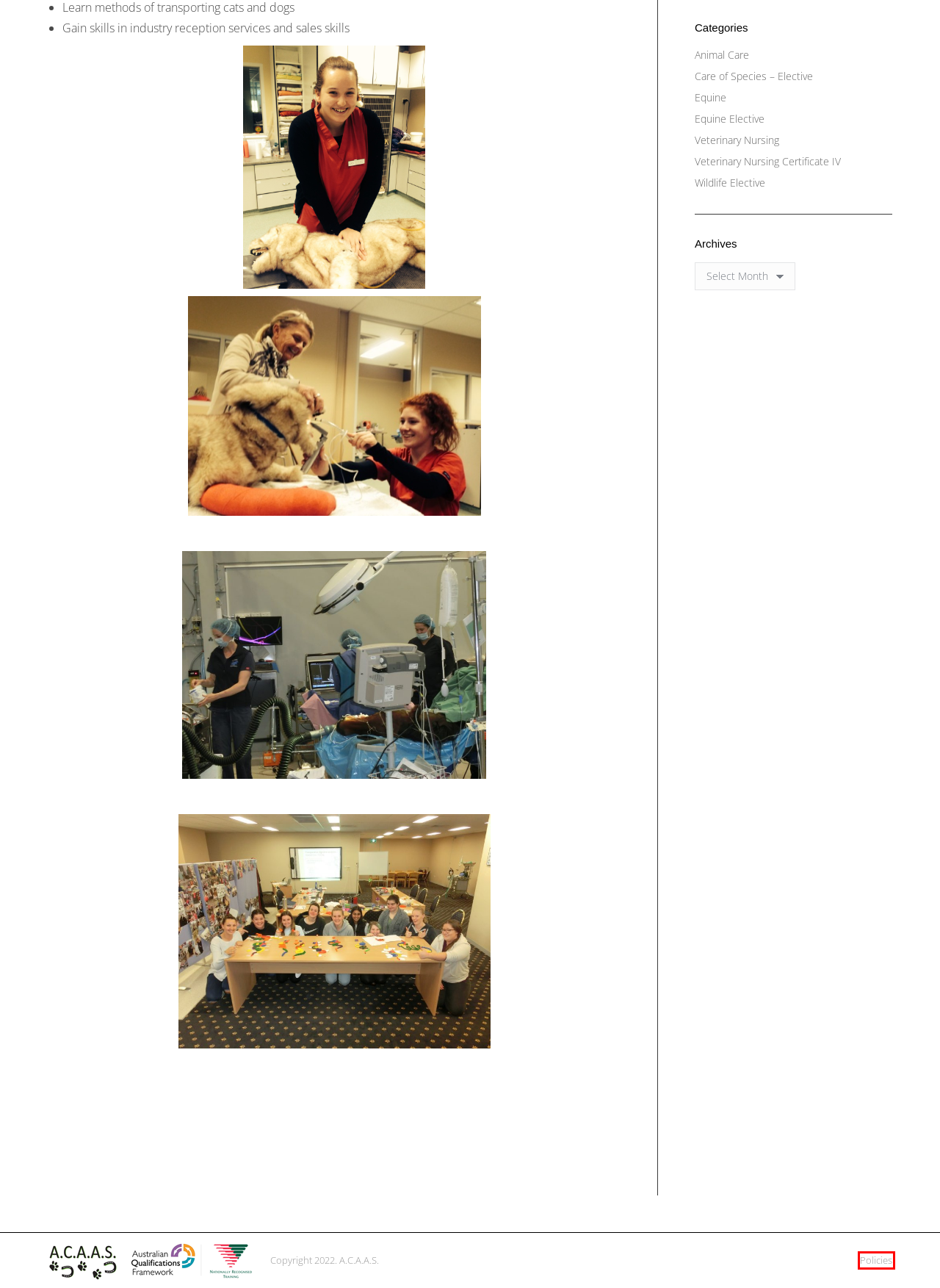Observe the provided screenshot of a webpage that has a red rectangle bounding box. Determine the webpage description that best matches the new webpage after clicking the element inside the red bounding box. Here are the candidates:
A. Wildlife Elective – Australian College of Applied Animal Studies
B. Equine Elective – Australian College of Applied Animal Studies
C. Policies & Resources – Australian College of Applied Animal Studies
D. Animal Care – Australian College of Applied Animal Studies
E. Veterinary Nursing Certificate IV – Australian College of Applied Animal Studies
F. Care of Species – Elective – Australian College of Applied Animal Studies
G. Veterinary Nursing – Australian College of Applied Animal Studies
H. Equine – Australian College of Applied Animal Studies

C